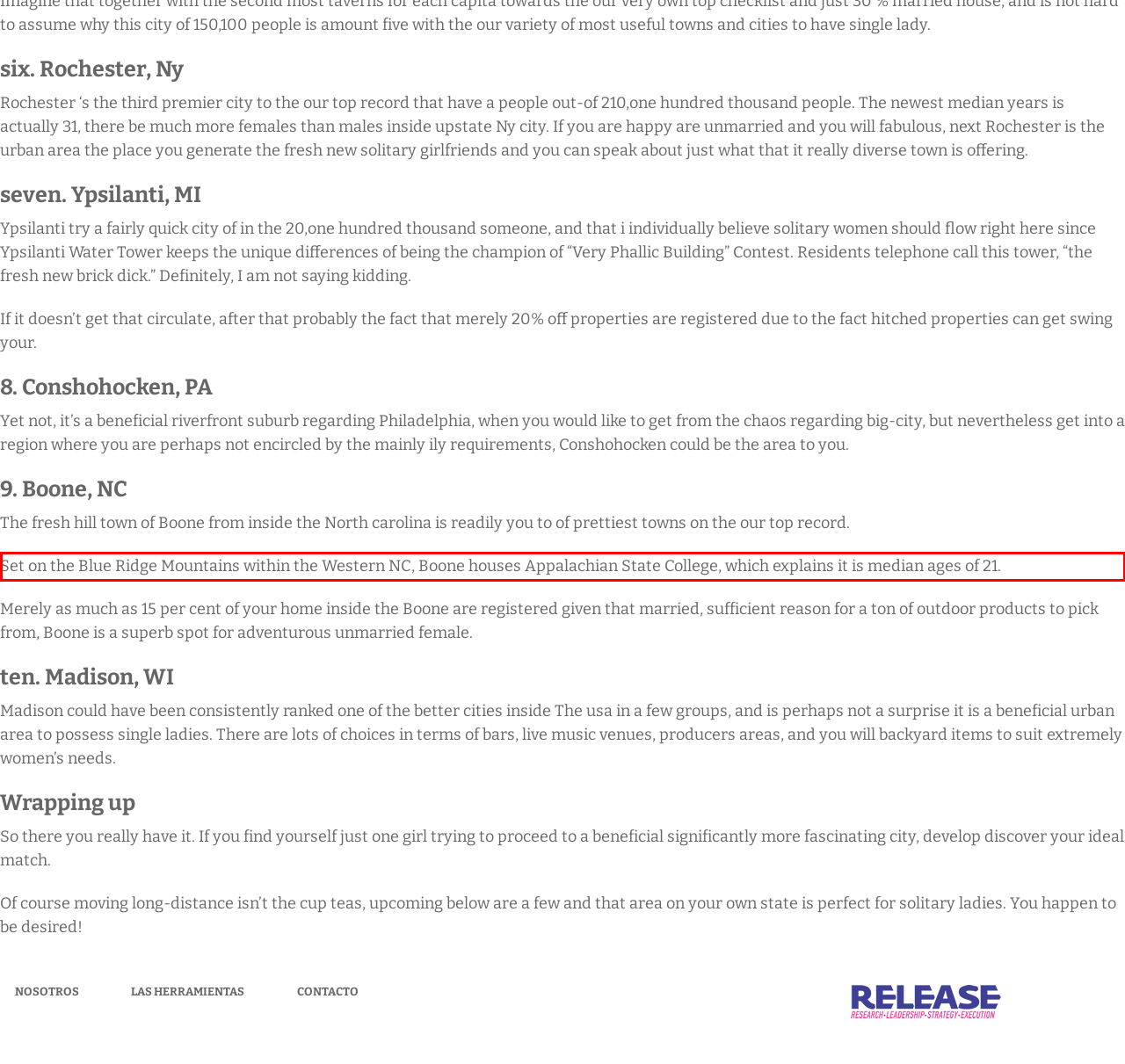Within the provided webpage screenshot, find the red rectangle bounding box and perform OCR to obtain the text content.

Set on the Blue Ridge Mountains within the Western NC, Boone houses Appalachian State College, which explains it is median ages of 21.